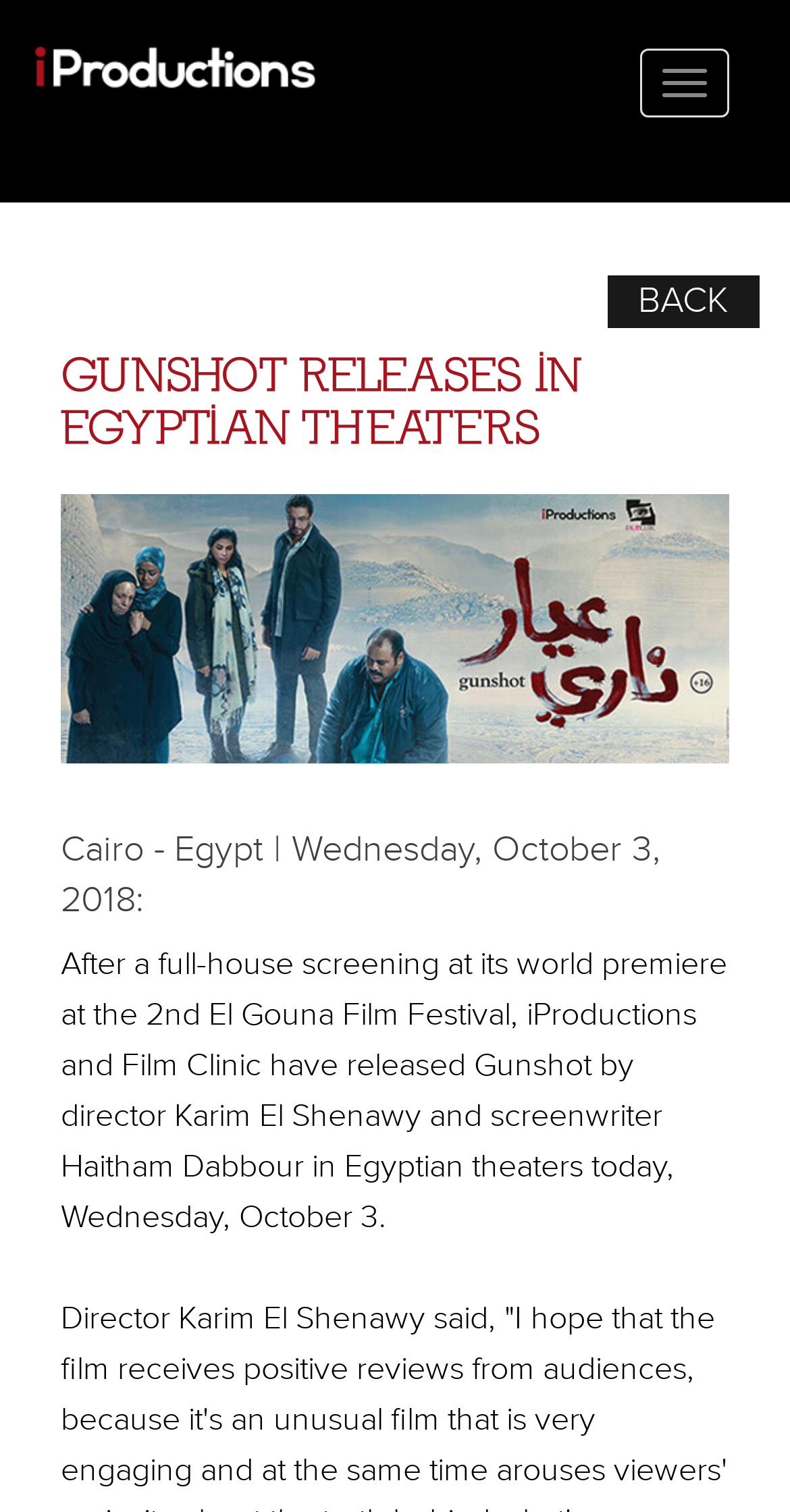Determine the bounding box coordinates for the UI element with the following description: "Back". The coordinates should be four float numbers between 0 and 1, represented as [left, top, right, bottom].

[0.808, 0.185, 0.923, 0.212]